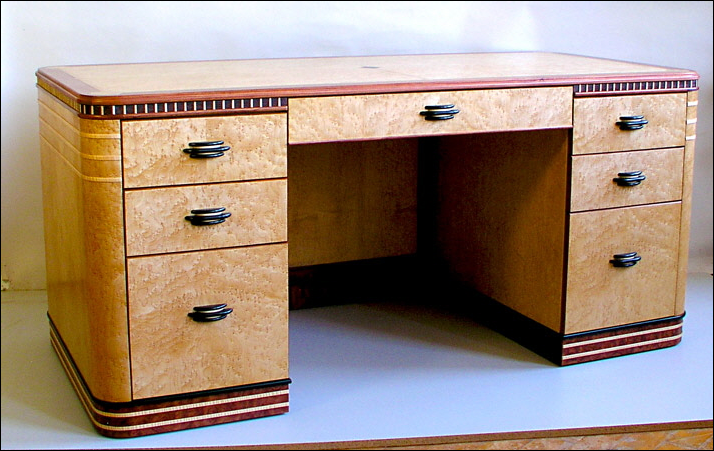Generate an in-depth description of the image you see.

The image showcases an elegant Birdseye Maple Executive Deco Desk, characterized by its smooth, warm wood finish and intricate veneer patterns typical of birdseye maple. The desk features a spacious, flat surface ideal for writing or working, flanked by drawers on either side. Each side houses four drawers, outfitted with stylish black handles that contrast beautifully with the natural wood grain. The desk's design incorporates a sophisticated blend of lines and curves, contributing to its overall classic deco aesthetic. This furniture piece not only serves as a functional workspace but also acts as a striking centerpiece for any office or study environment, exuding a sense of elegance and vintage charm.